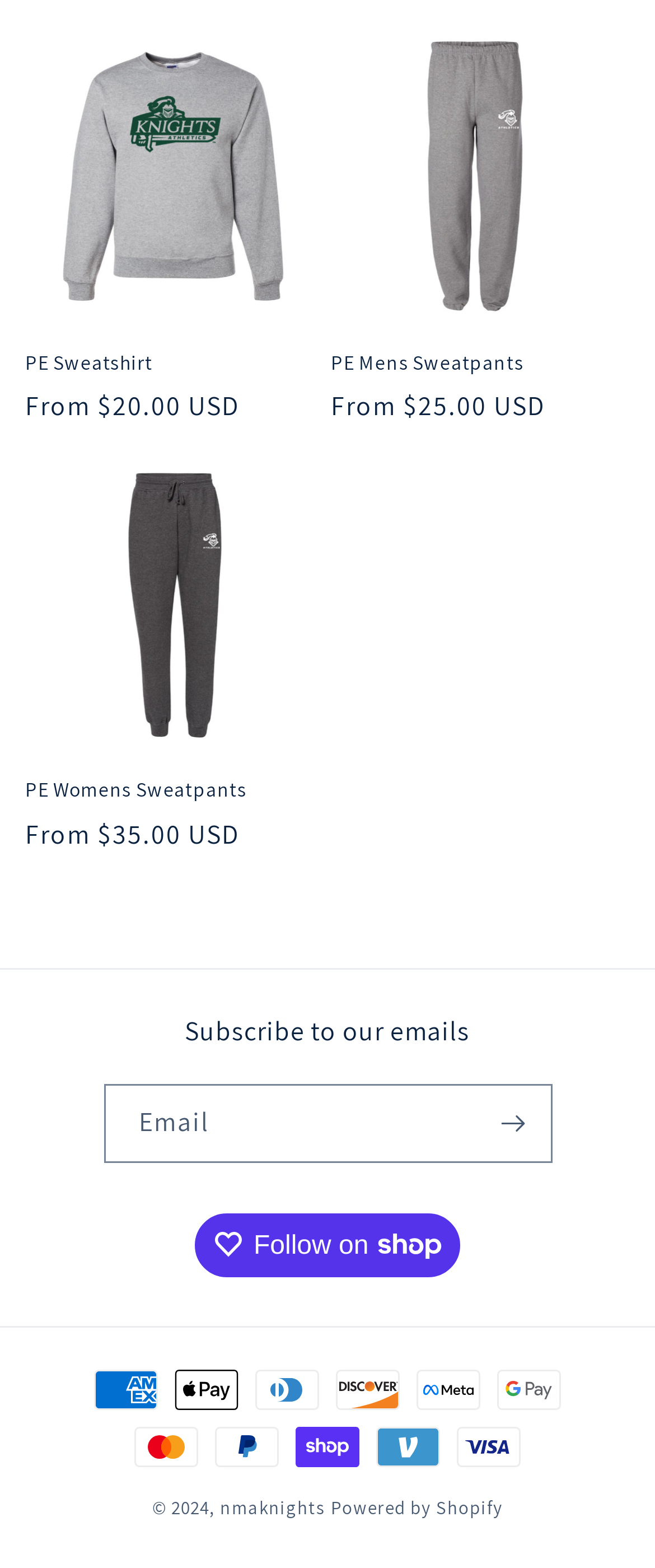What is the price range of the products?
Refer to the image and offer an in-depth and detailed answer to the question.

I looked at the prices listed next to each product and found that the prices range from $20.00 for the PE Sweatshirt to $35.00 for the PE Womens Sweatpants.